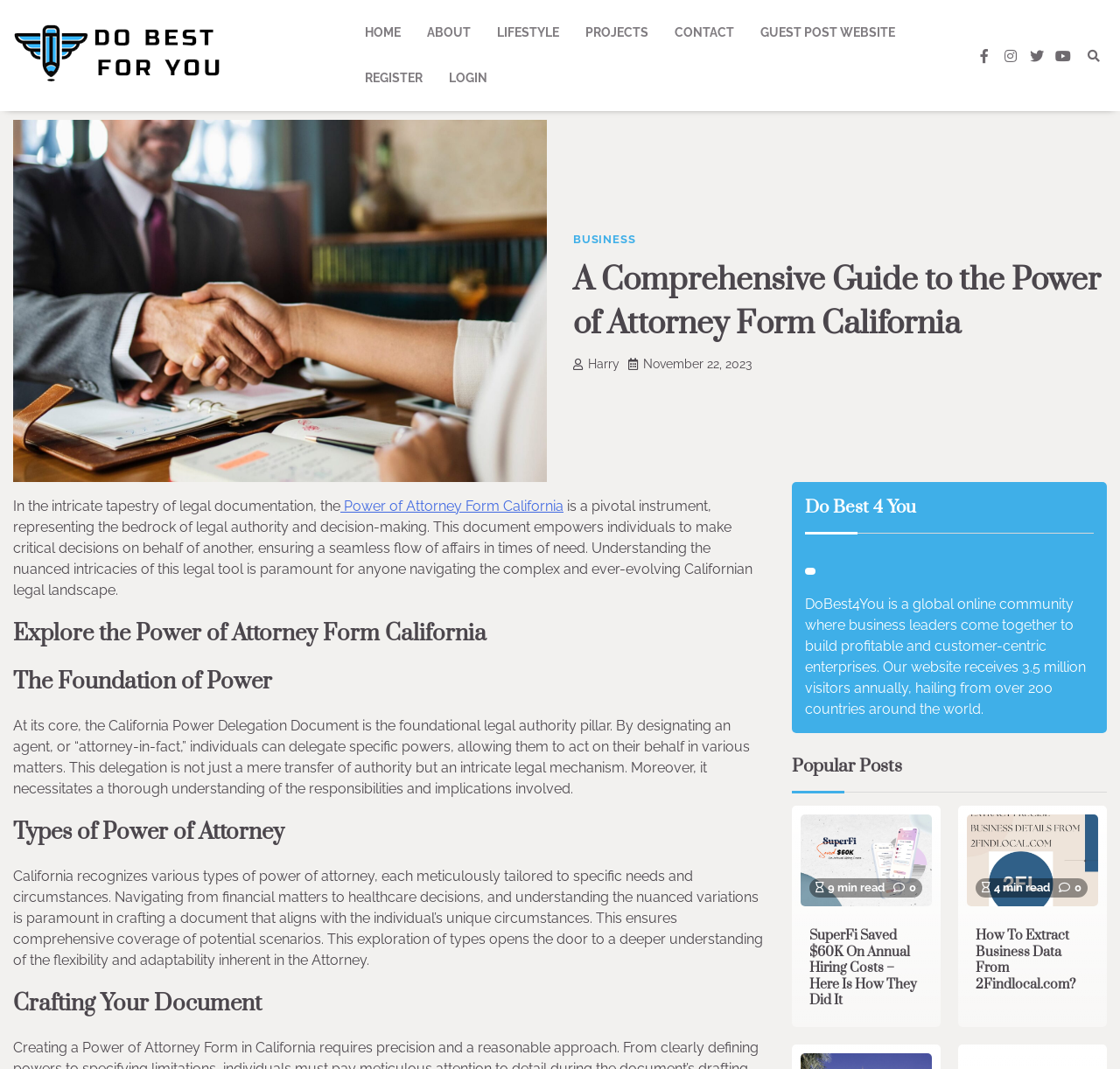Your task is to extract the text of the main heading from the webpage.

A Comprehensive Guide to the Power of Attorney Form California